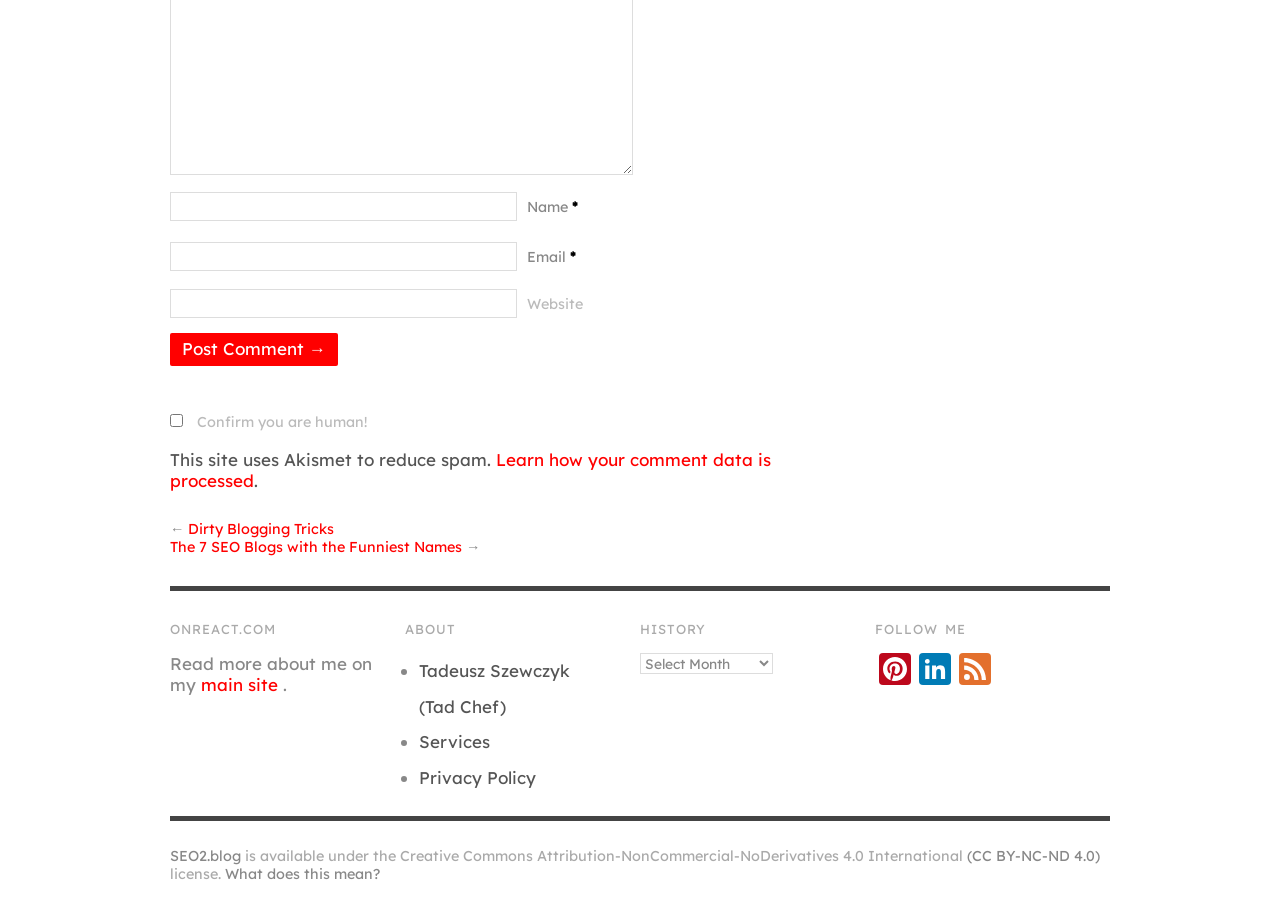Please find the bounding box coordinates of the element that you should click to achieve the following instruction: "Enter your name". The coordinates should be presented as four float numbers between 0 and 1: [left, top, right, bottom].

[0.133, 0.21, 0.404, 0.242]